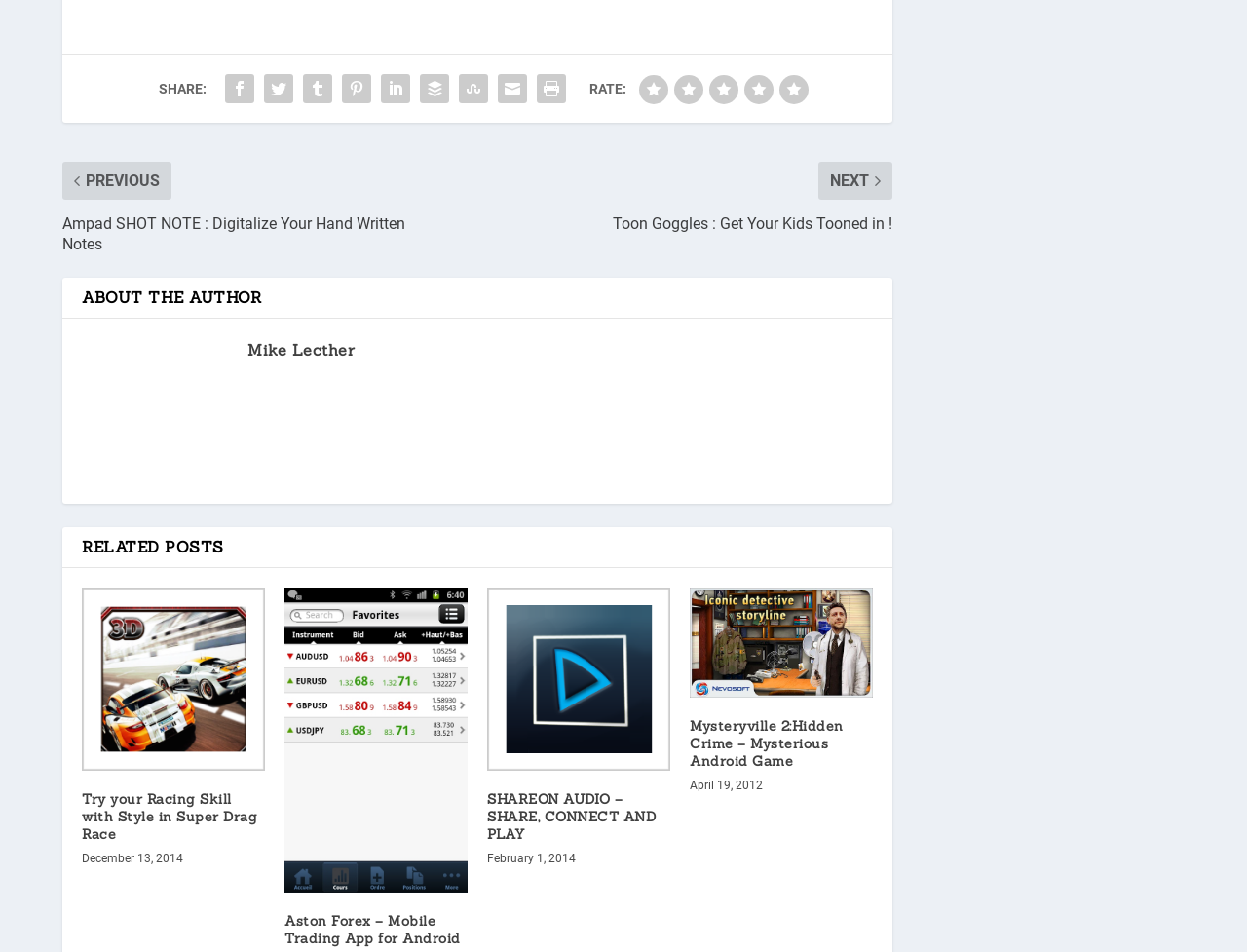Pinpoint the bounding box coordinates of the clickable area needed to execute the instruction: "Read post about Super Drag Race". The coordinates should be specified as four float numbers between 0 and 1, i.e., [left, top, right, bottom].

[0.066, 0.797, 0.212, 0.853]